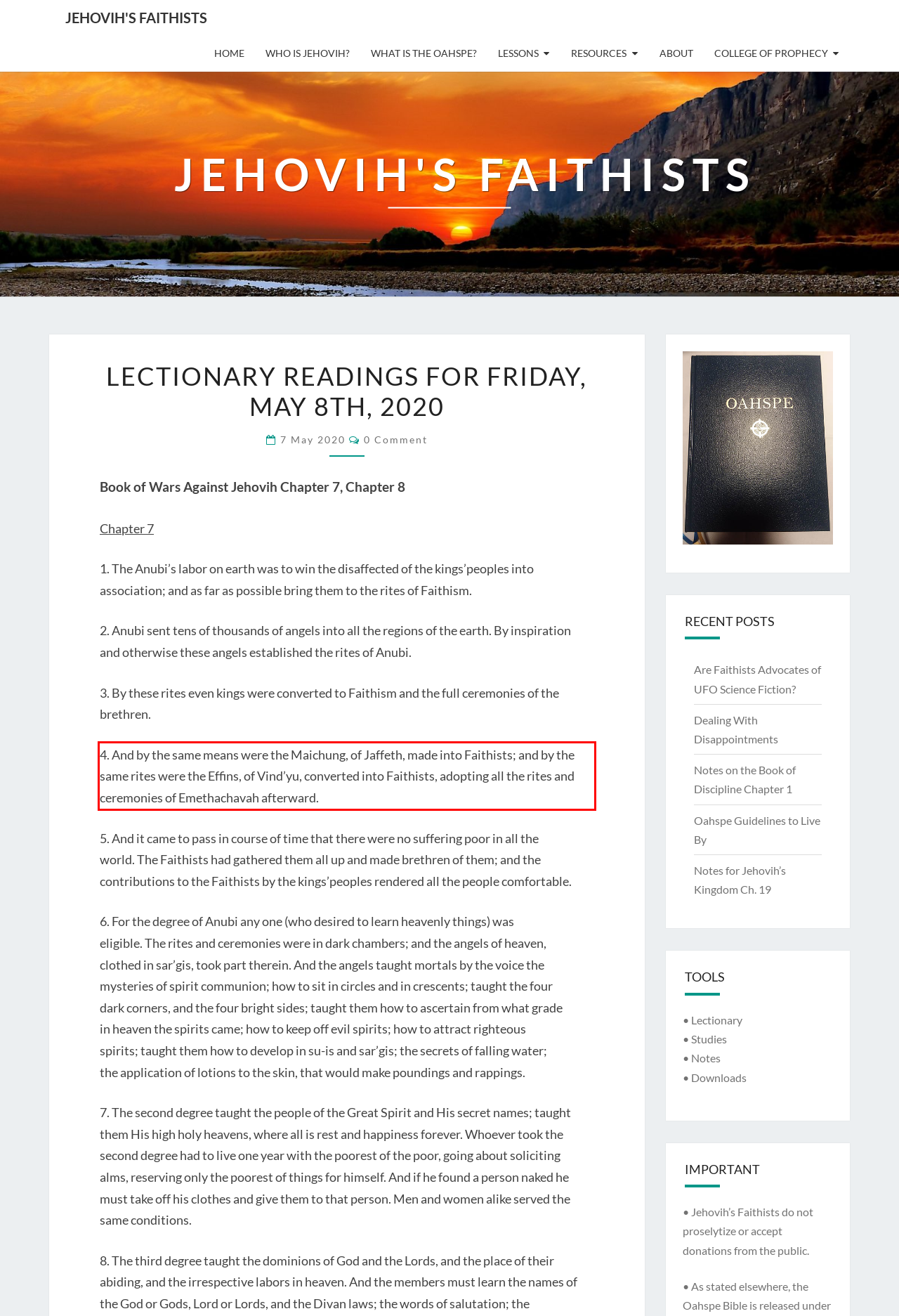Please recognize and transcribe the text located inside the red bounding box in the webpage image.

4. And by the same means were the Maichung, of Jaffeth, made into Faithists; and by the same rites were the Effins, of Vind’yu, converted into Faithists, adopting all the rites and ceremonies of Emethachavah afterward.